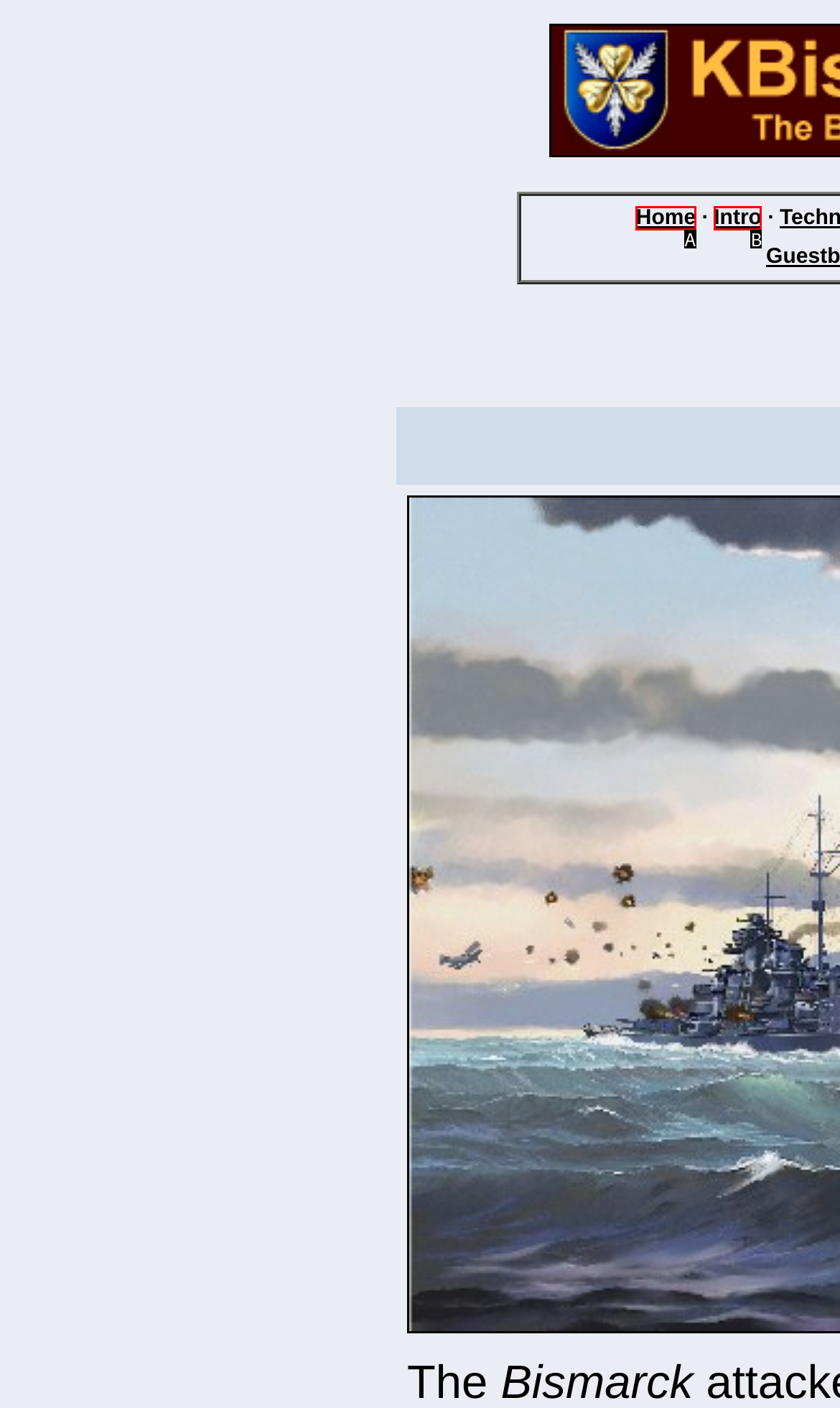Which UI element matches this description: Home?
Reply with the letter of the correct option directly.

A